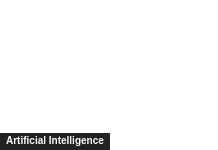What is the design style of the image?
Provide a well-explained and detailed answer to the question.

The design of the image is described as minimalist, which emphasizes clarity and impact, aligning well with the theme of technology and innovation.